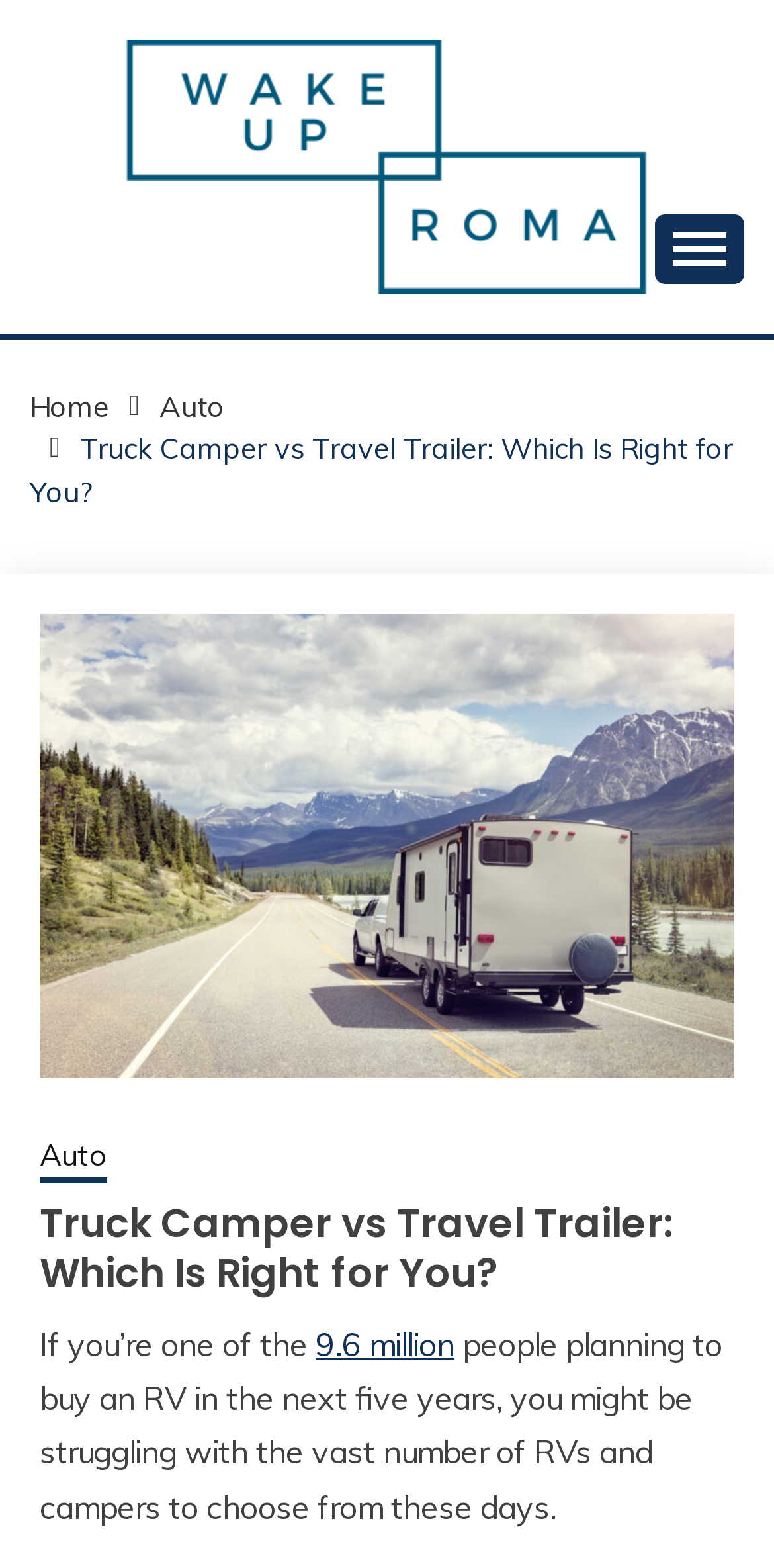Locate the coordinates of the bounding box for the clickable region that fulfills this instruction: "Click on the 9.6 million link".

[0.408, 0.845, 0.587, 0.87]